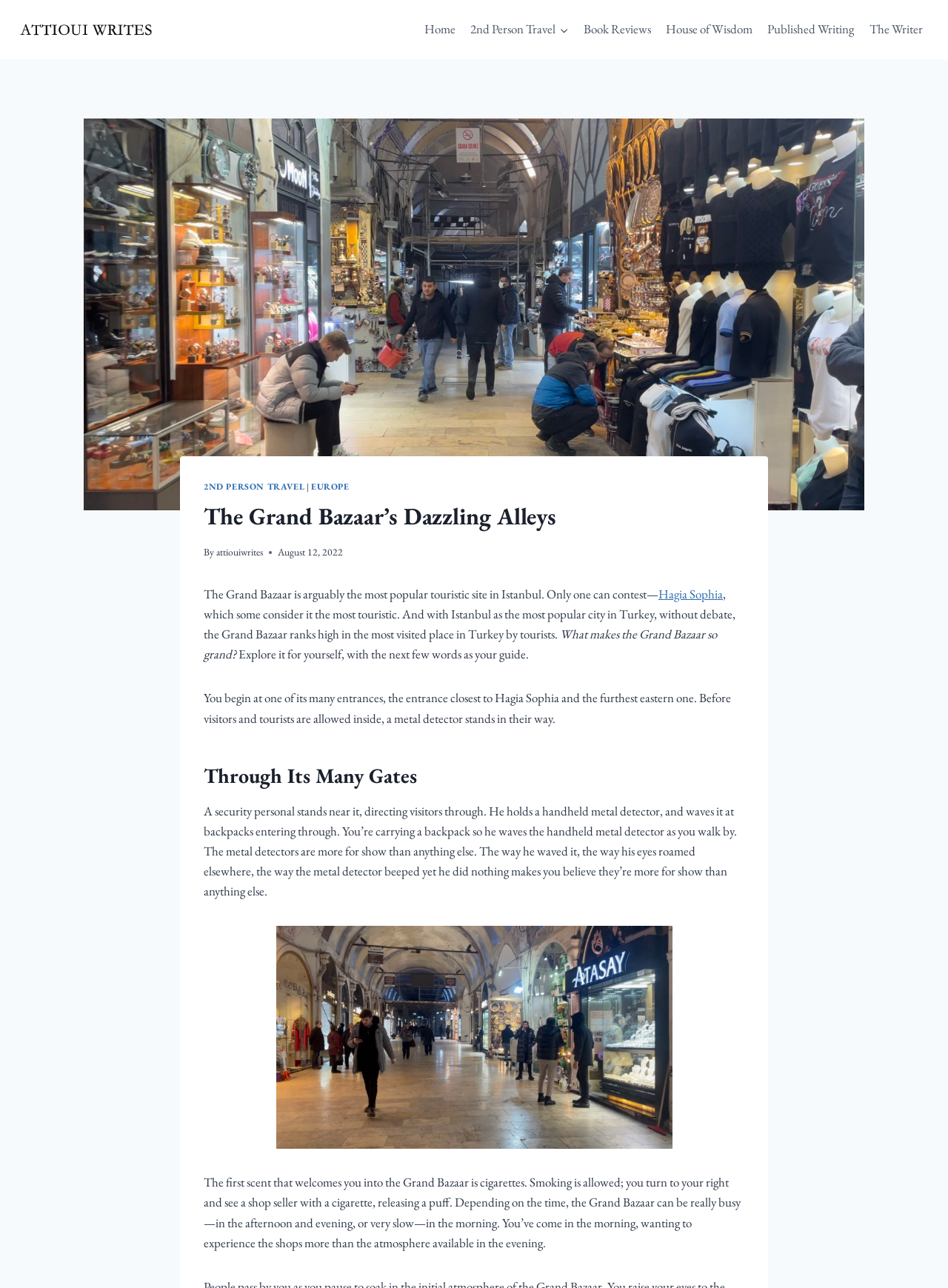What is the name of the author?
Please respond to the question with a detailed and well-explained answer.

The author's name is mentioned in the link 'Zak Attioui' at the top of the page, which is also an image. This suggests that the author is the owner of the website or blog.